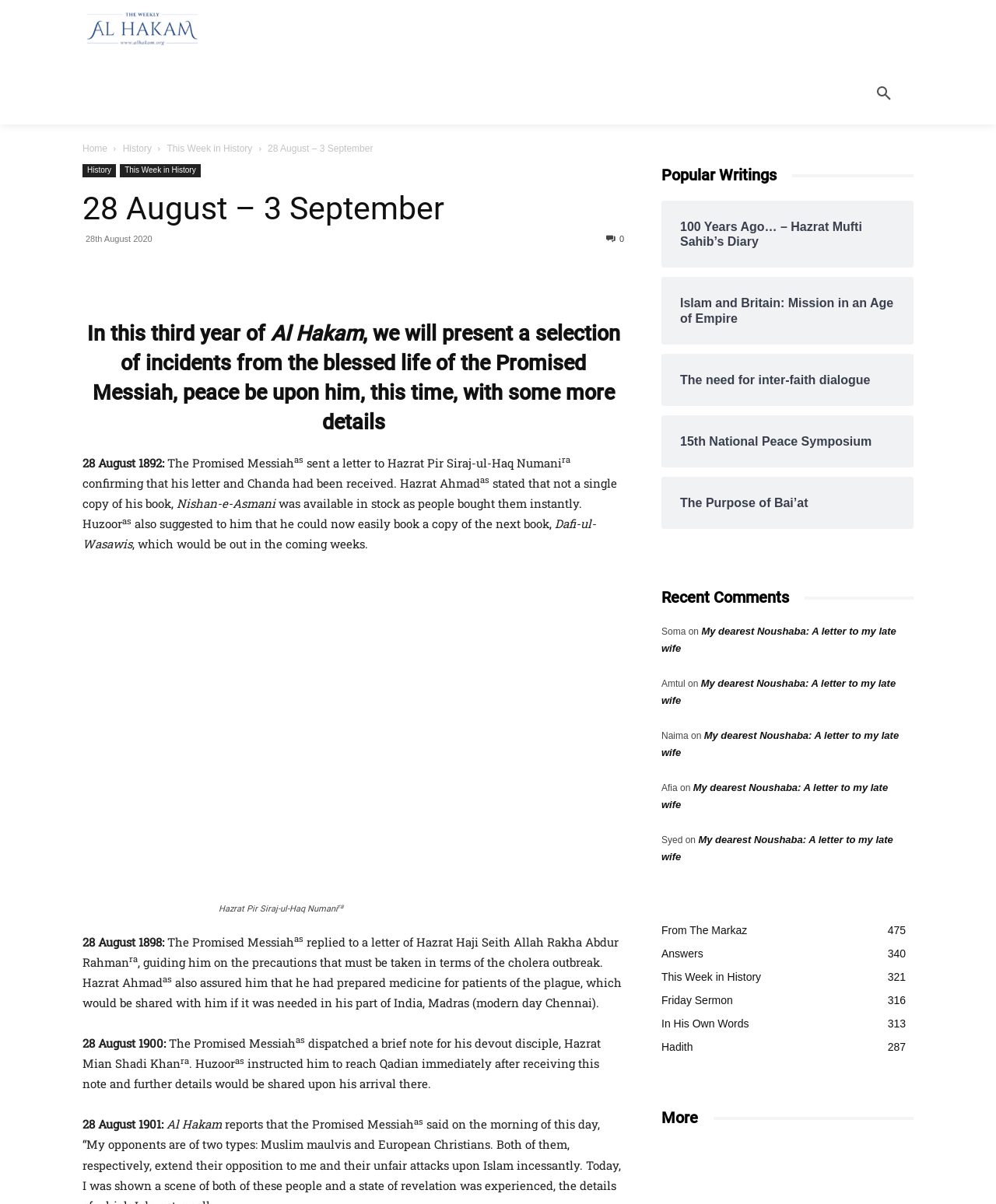Can you find the bounding box coordinates for the UI element given this description: "In His Own Words313"? Provide the coordinates as four float numbers between 0 and 1: [left, top, right, bottom].

[0.664, 0.845, 0.752, 0.855]